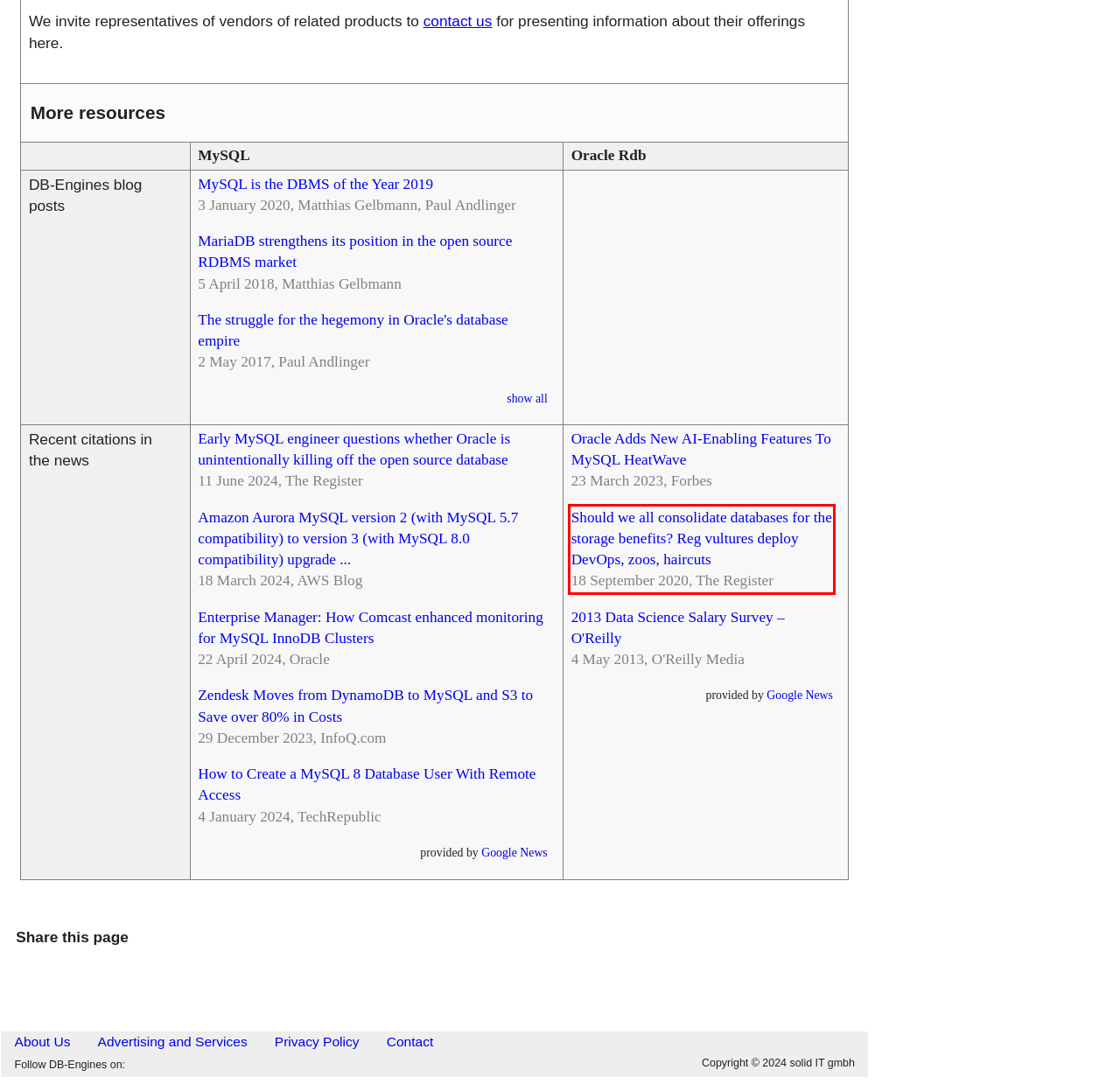Examine the webpage screenshot, find the red bounding box, and extract the text content within this marked area.

Should we all consolidate databases for the storage benefits? Reg vultures deploy DevOps, zoos, haircuts 18 September 2020, The Register